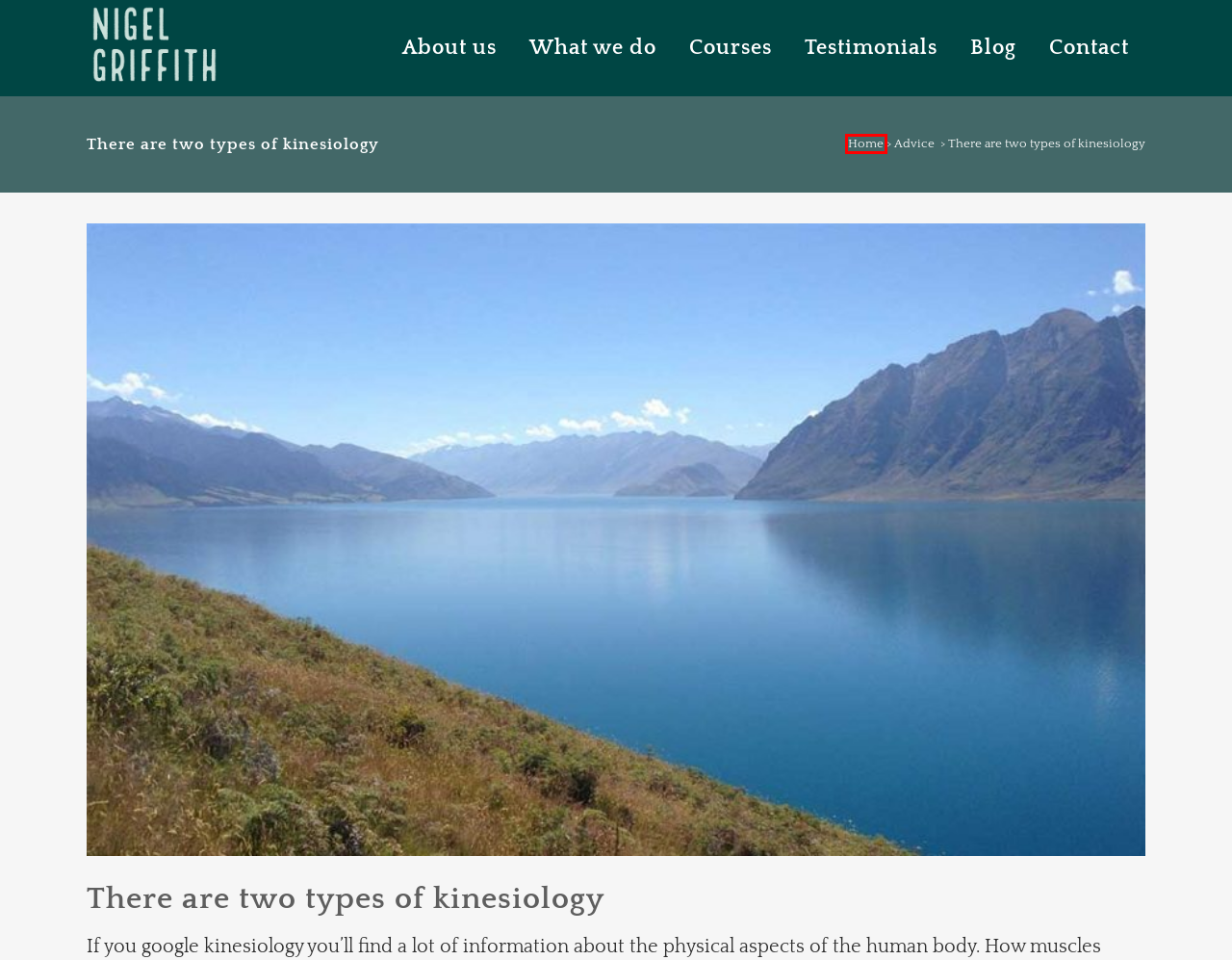Observe the provided screenshot of a webpage that has a red rectangle bounding box. Determine the webpage description that best matches the new webpage after clicking the element inside the red bounding box. Here are the candidates:
A. Nigel Griffith | Kinesiologist Kilkenny & Kinesiology Training
B. Contact | Nigel Griffith Kinesiologist Kilkenny
C. Advice Archives | Nigel Griffith Kinesiologist Kilkenny
D. About Nigel Griffith | Kinesiologist based in Kilkenny City, Ireland
E. What we do | Nigel Griffith Kinesiologist Kilkenny
F. Terms & Conditions | Nigel Griffith Kinesiologist Kilkenny
G. Courses | Nigel Griffith Kinesiologist Kilkenny
H. Blog | Nigel Griffith Kinesiologist Kilkenny

A